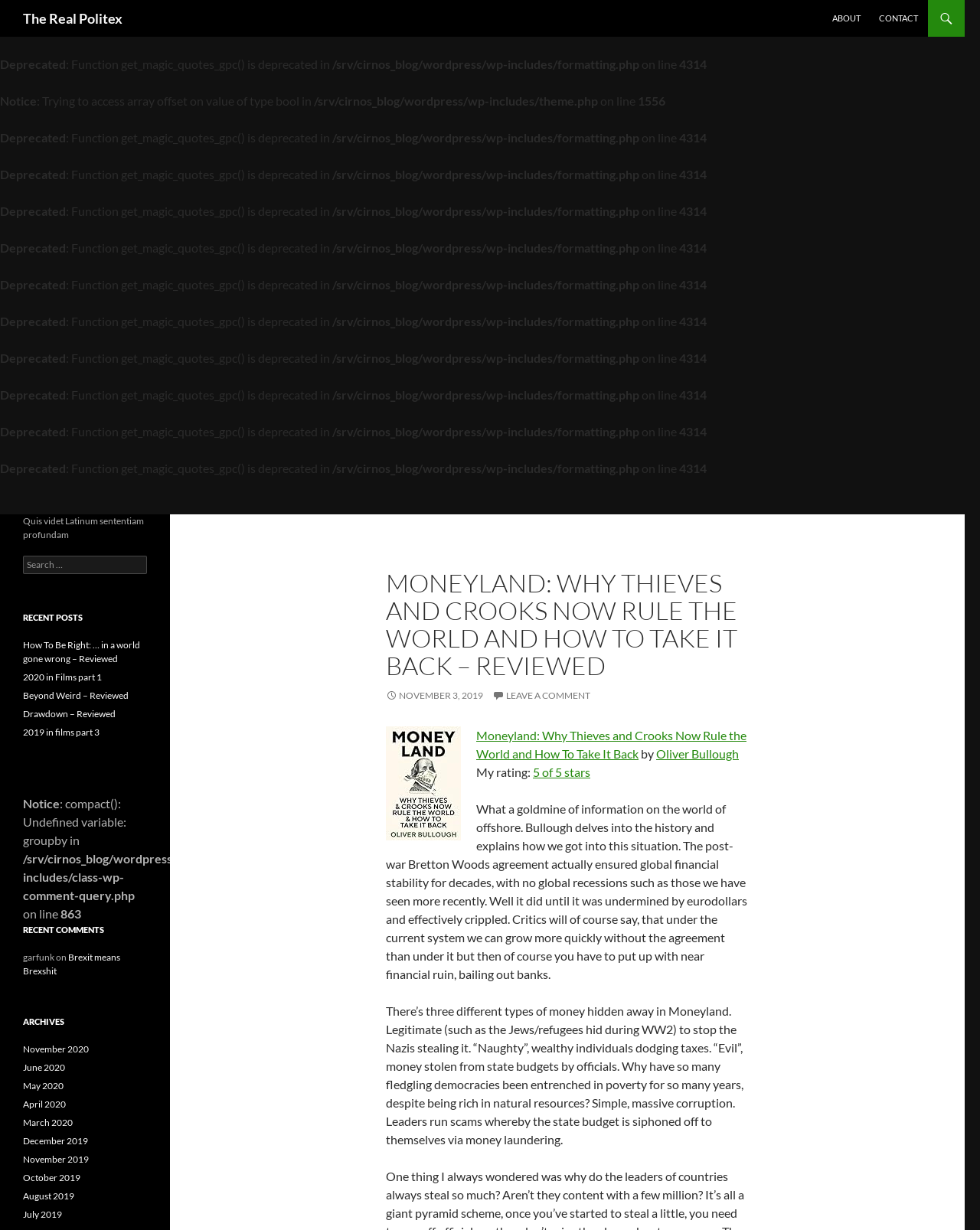What is the title of the blog post?
Please describe in detail the information shown in the image to answer the question.

I found the title of the blog post by looking at the heading element with the text 'MONEYLAND: WHY THIEVES AND CROOKS NOW RULE THE WORLD AND HOW TO TAKE IT BACK – REVIEWED' which is a child element of the HeaderAsNonLandmark element.